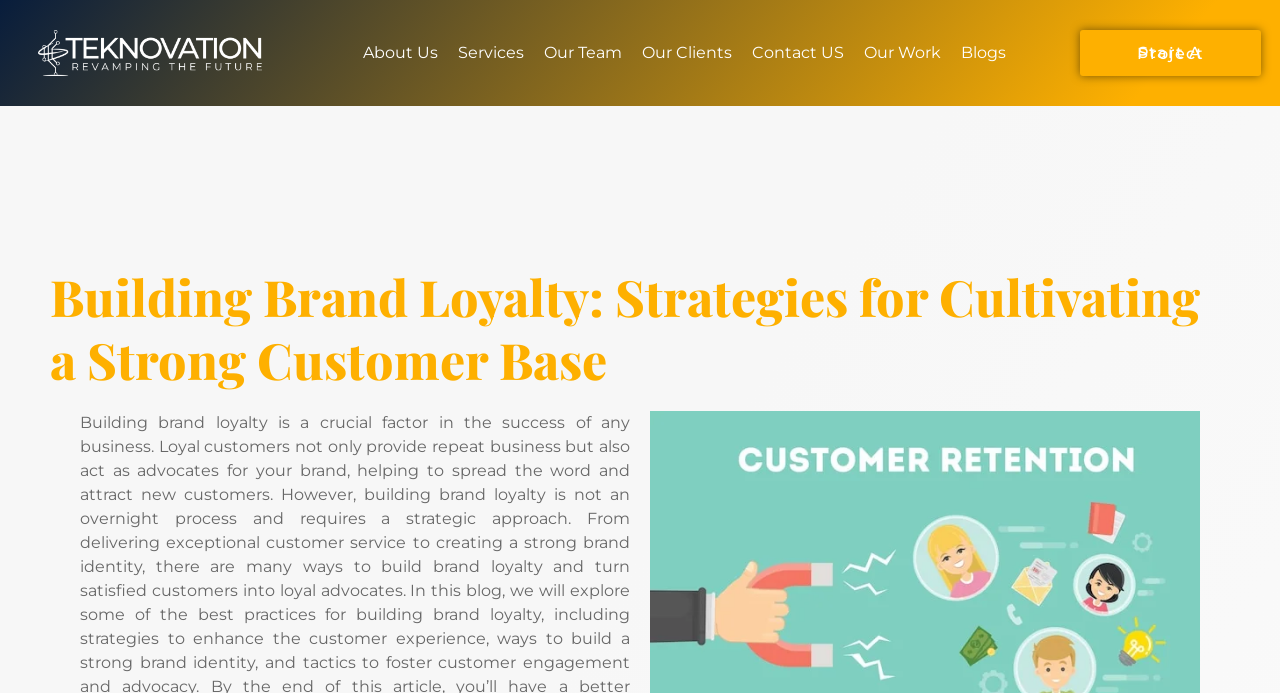Provide a single word or phrase to answer the given question: 
What is the topic of the main content?

Building brand loyalty